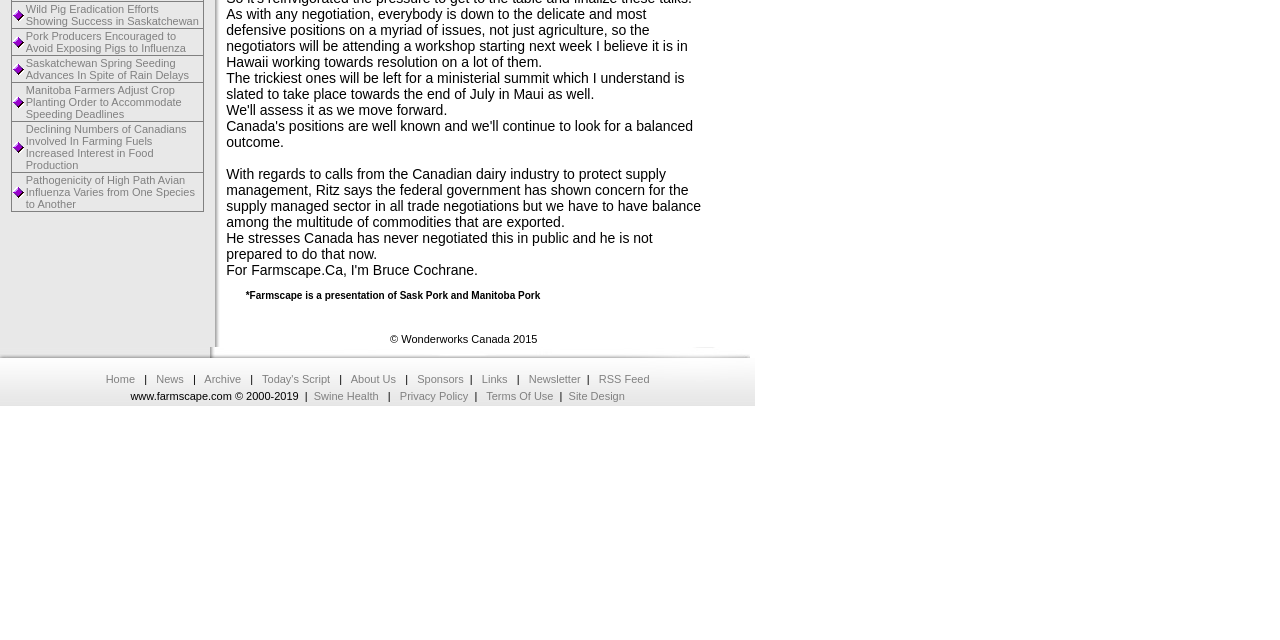For the given element description Terms Of Use, determine the bounding box coordinates of the UI element. The coordinates should follow the format (top-left x, top-left y, bottom-right x, bottom-right y) and be within the range of 0 to 1.

[0.38, 0.609, 0.432, 0.627]